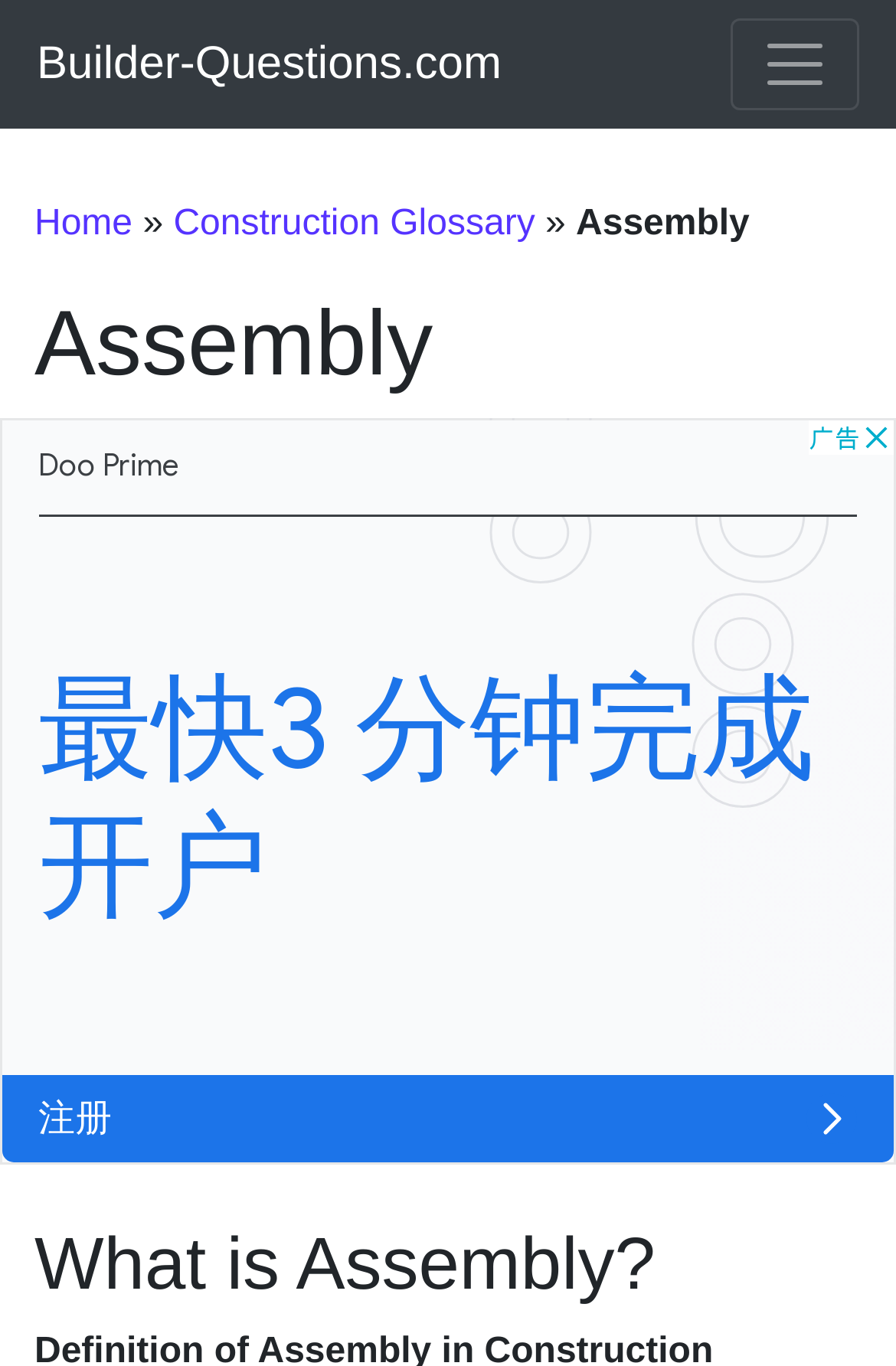Answer the following in one word or a short phrase: 
What is the current page about?

Assembly